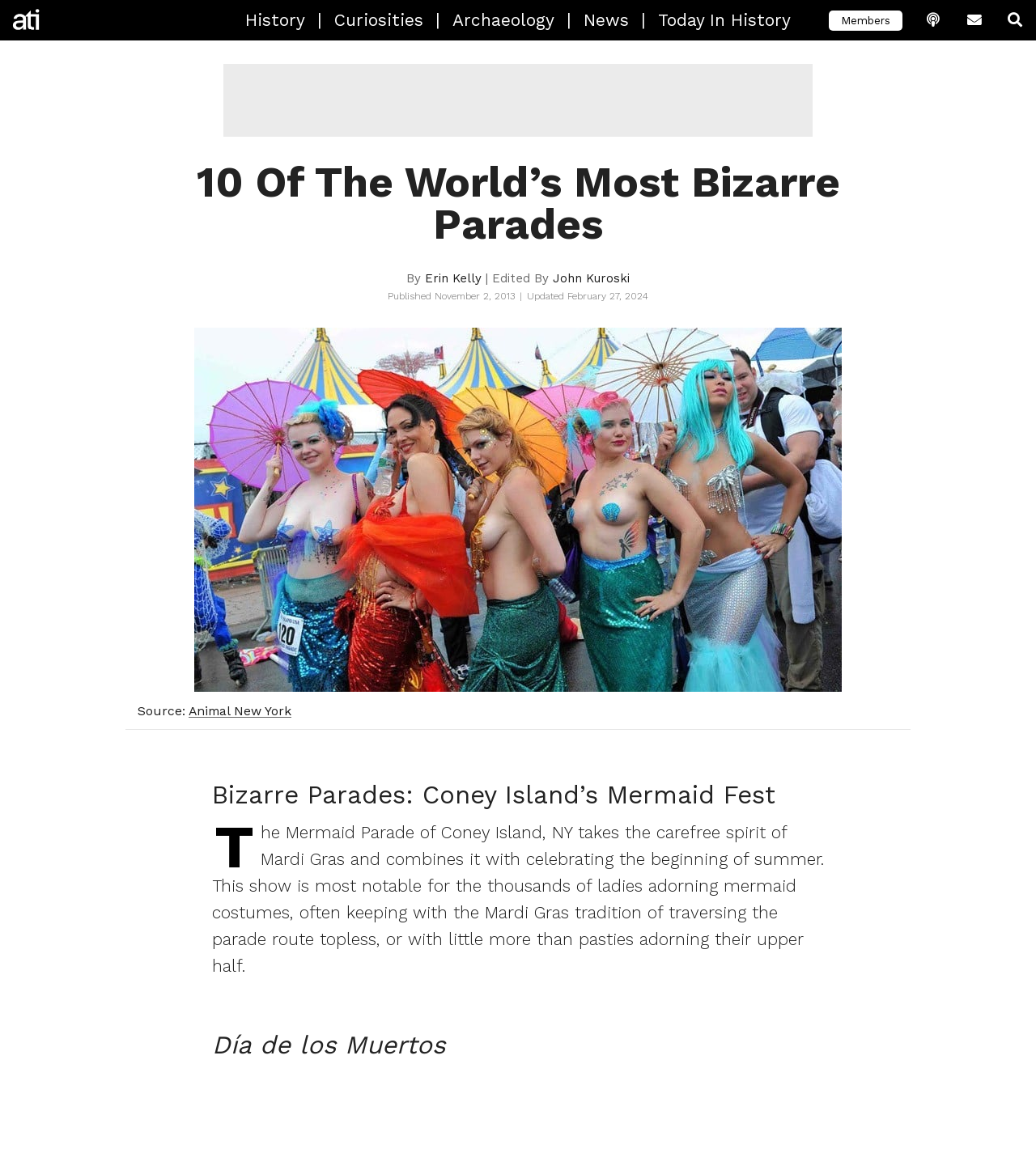Determine the bounding box coordinates for the area that should be clicked to carry out the following instruction: "Explore Día de los Muertos".

[0.205, 0.894, 0.795, 0.919]